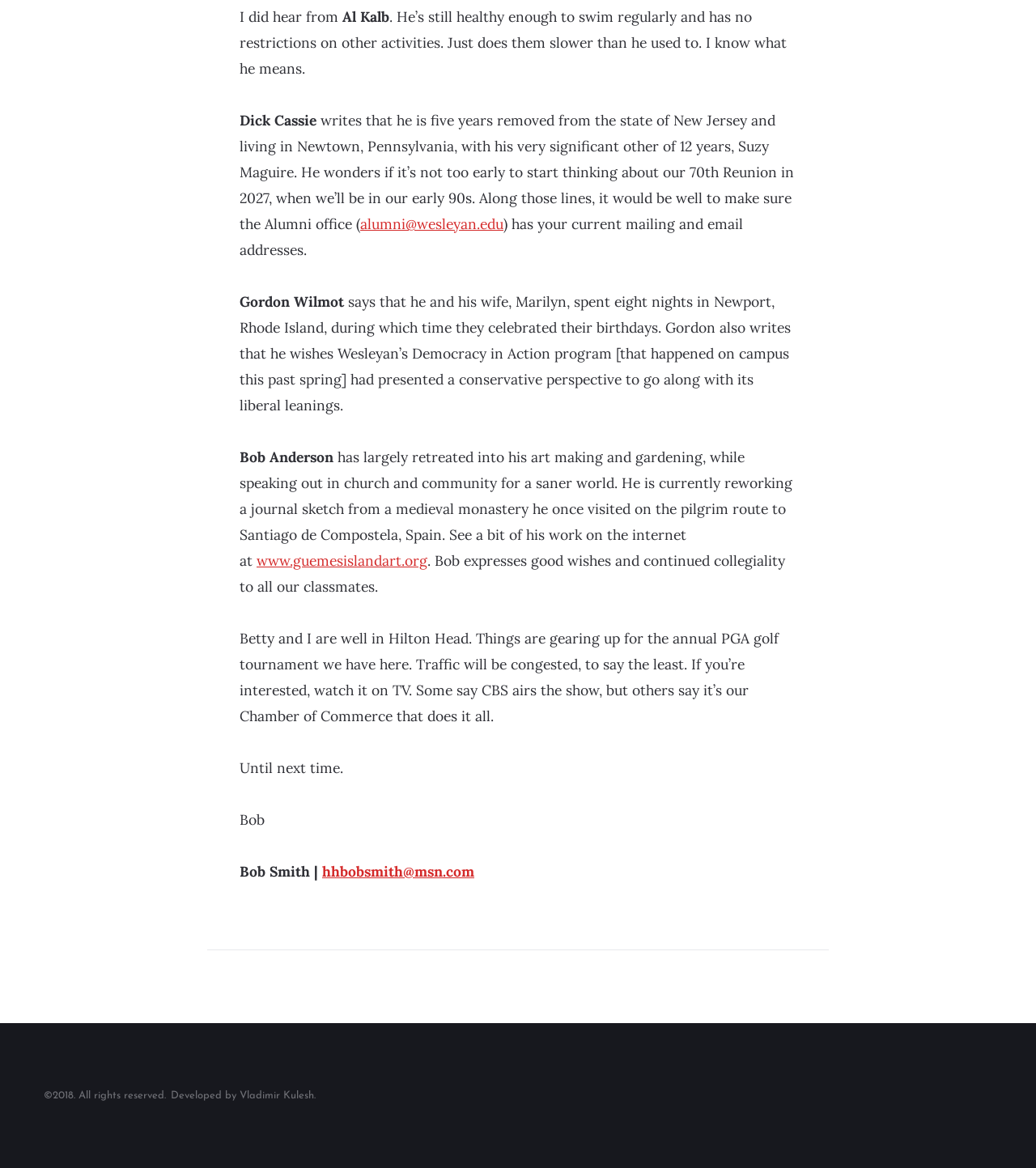Identify and provide the bounding box coordinates of the UI element described: "Vladimir Kulesh". The coordinates should be formatted as [left, top, right, bottom], with each number being a float between 0 and 1.

[0.231, 0.933, 0.303, 0.942]